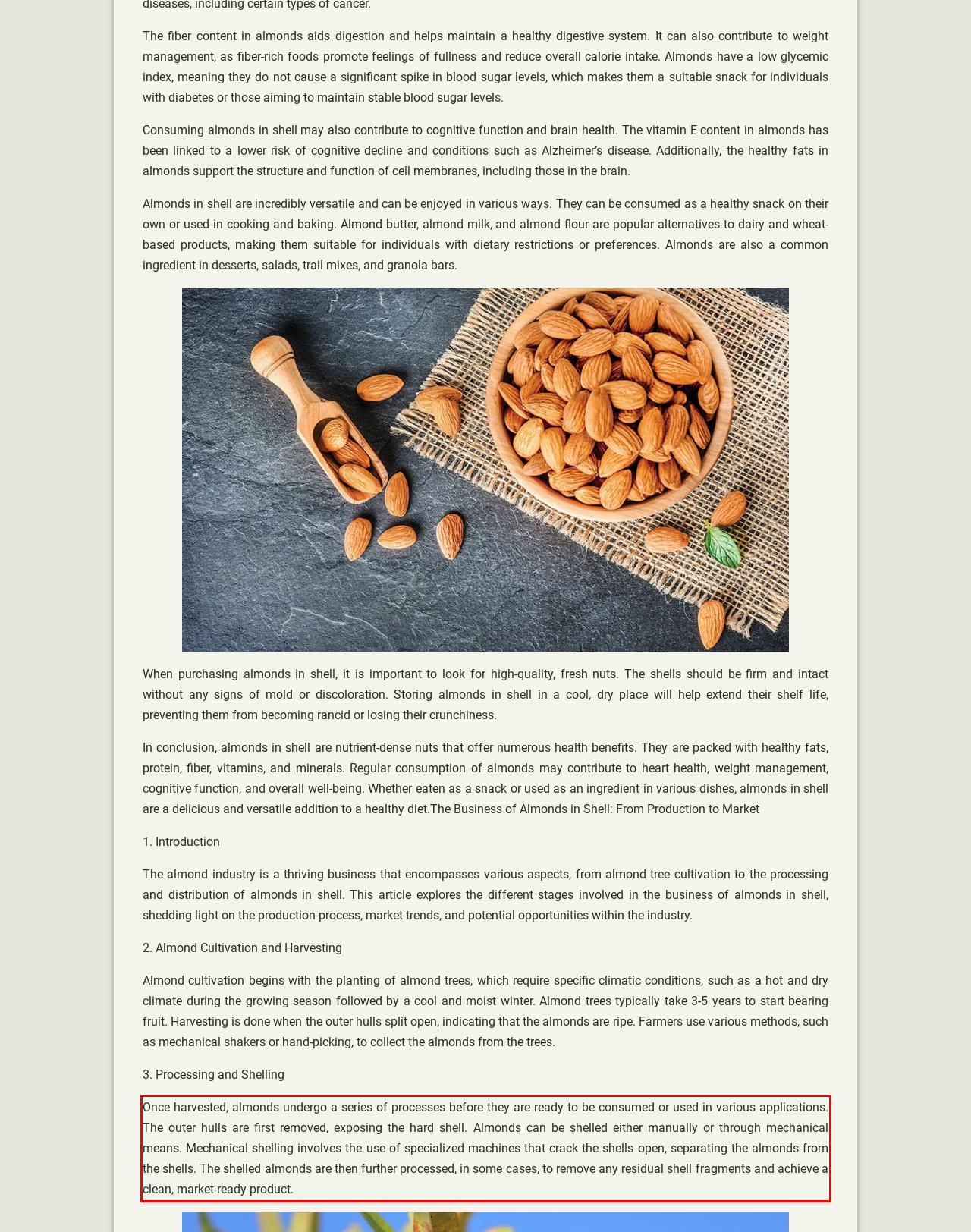Within the screenshot of a webpage, identify the red bounding box and perform OCR to capture the text content it contains.

Once harvested, almonds undergo a series of processes before they are ready to be consumed or used in various applications. The outer hulls are first removed, exposing the hard shell. Almonds can be shelled either manually or through mechanical means. Mechanical shelling involves the use of specialized machines that crack the shells open, separating the almonds from the shells. The shelled almonds are then further processed, in some cases, to remove any residual shell fragments and achieve a clean, market-ready product.